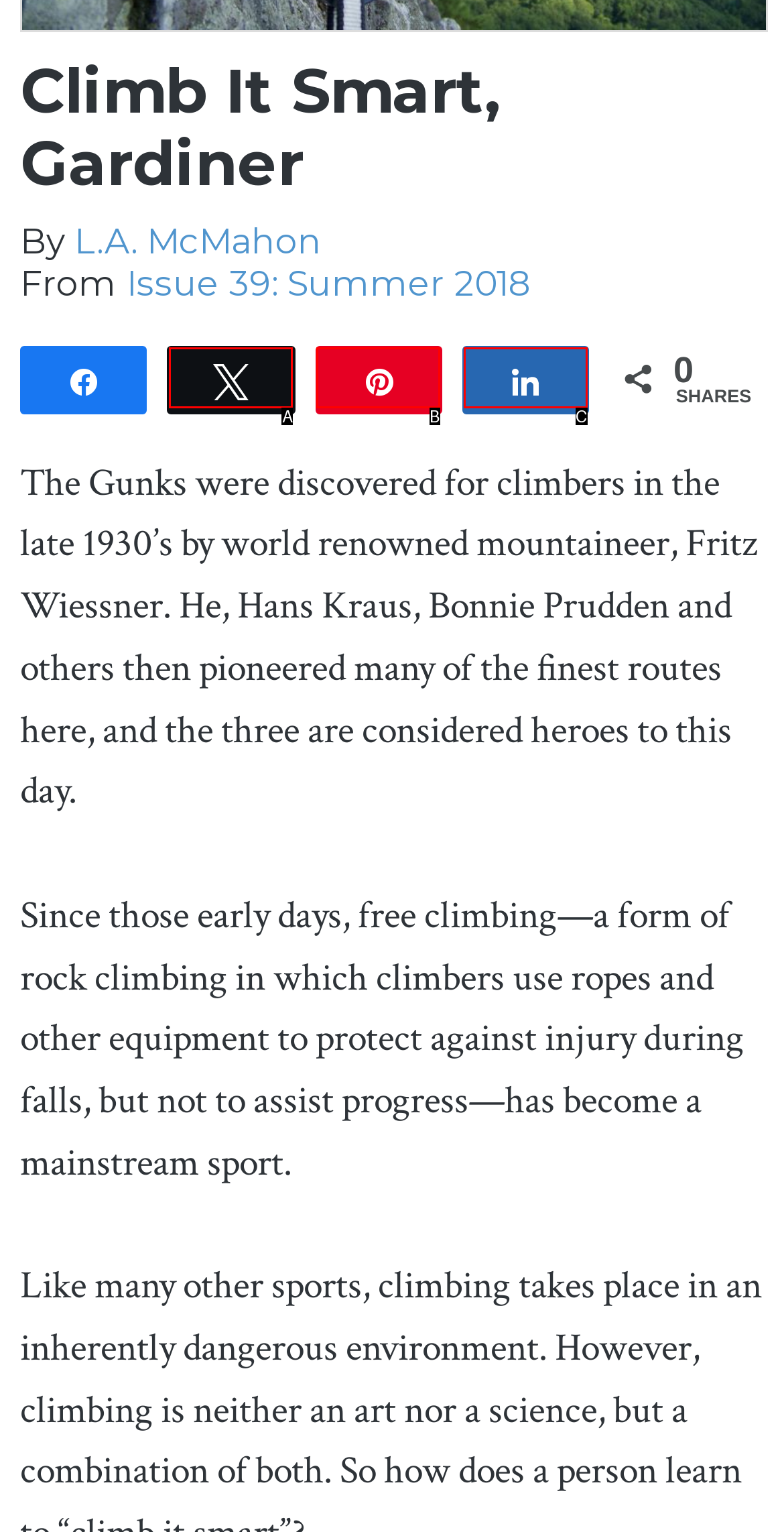Determine which option aligns with the description: Share. Provide the letter of the chosen option directly.

C